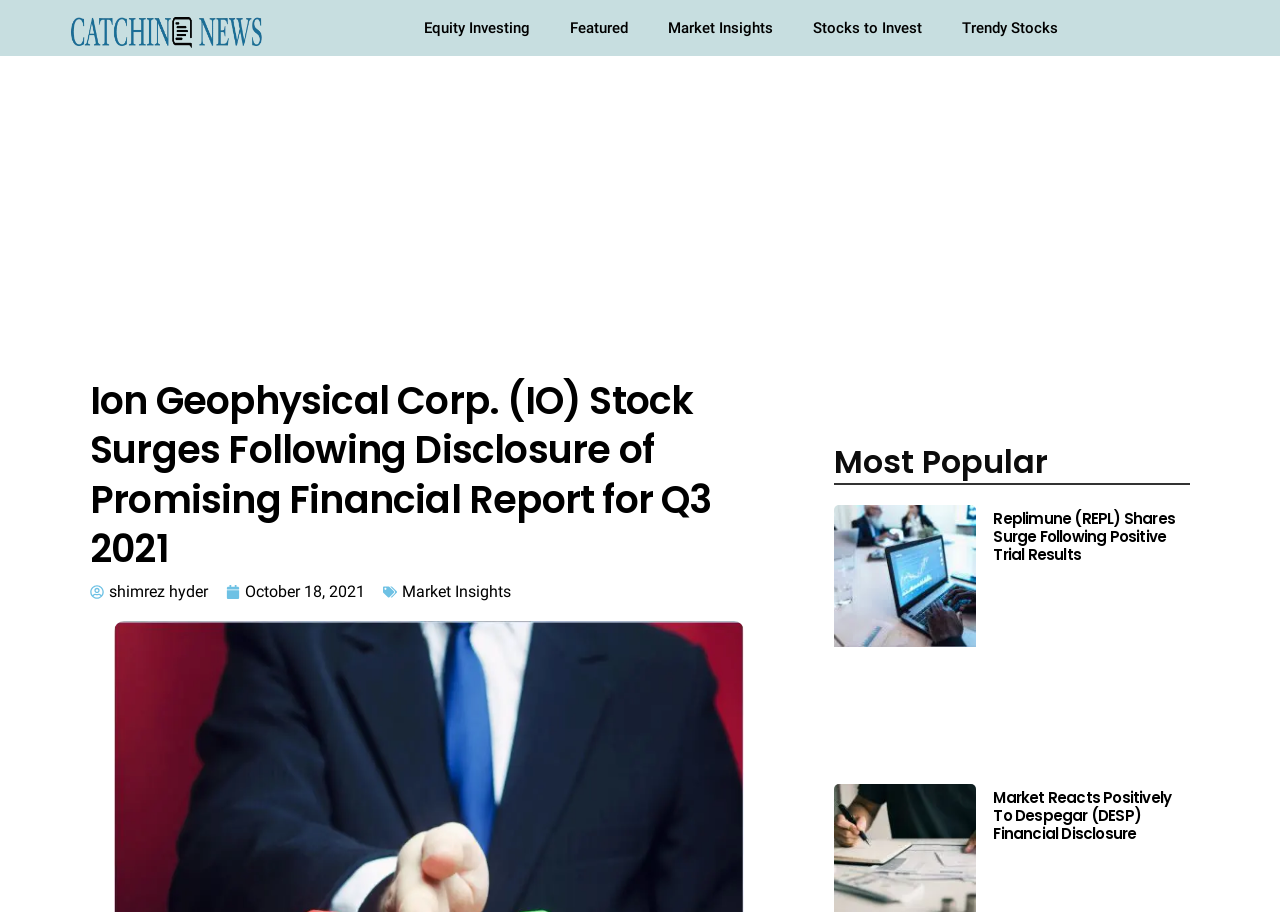What is the category of the article 'Replimune (REPL) Shares Surge Following Positive Trial Results'?
Based on the image, answer the question with as much detail as possible.

The article 'Replimune (REPL) Shares Surge Following Positive Trial Results' is categorized under 'Market Insights', as indicated by the link above the article heading.